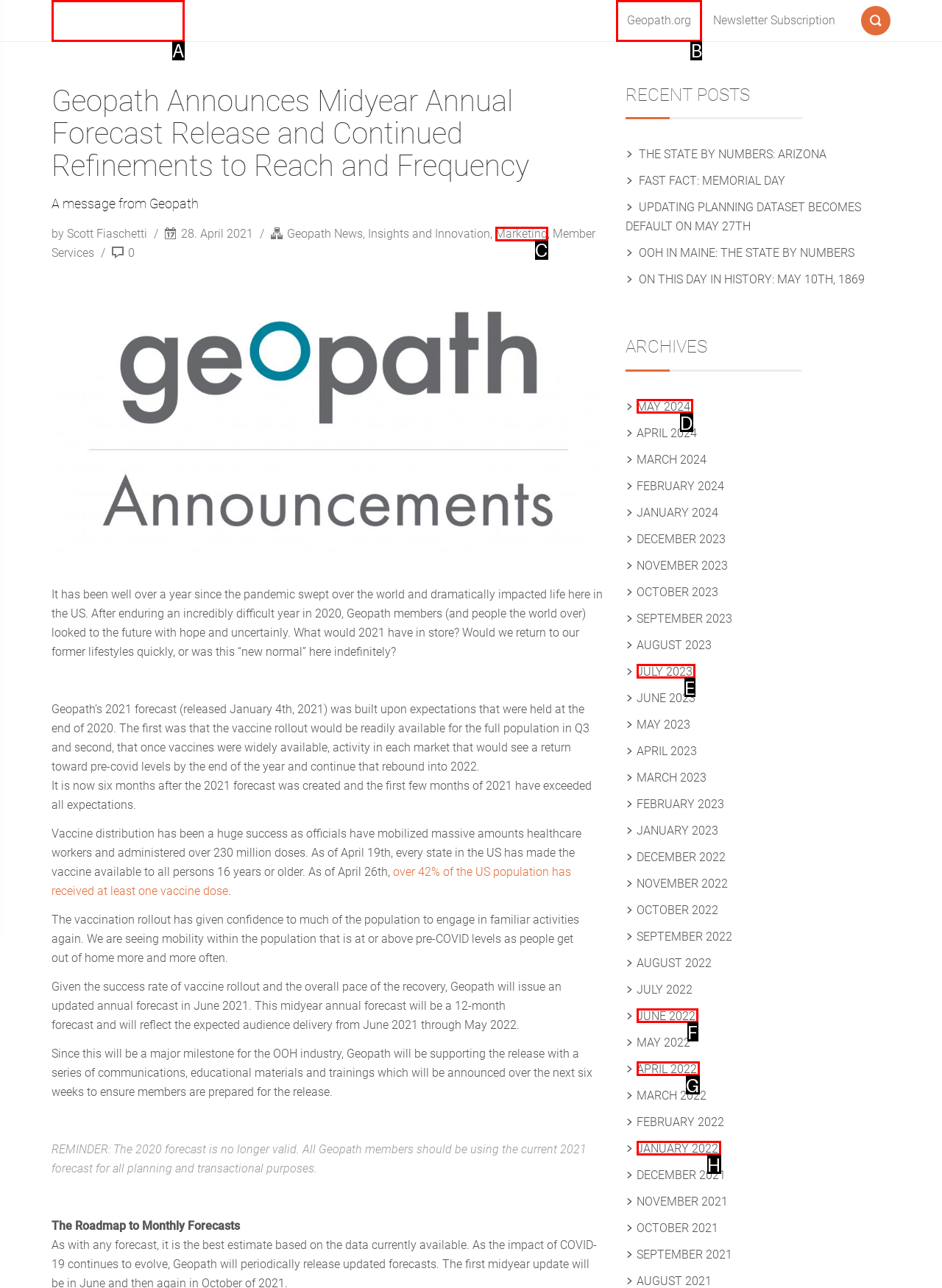Choose the HTML element that needs to be clicked for the given task: Visit Geopath.org Respond by giving the letter of the chosen option.

B